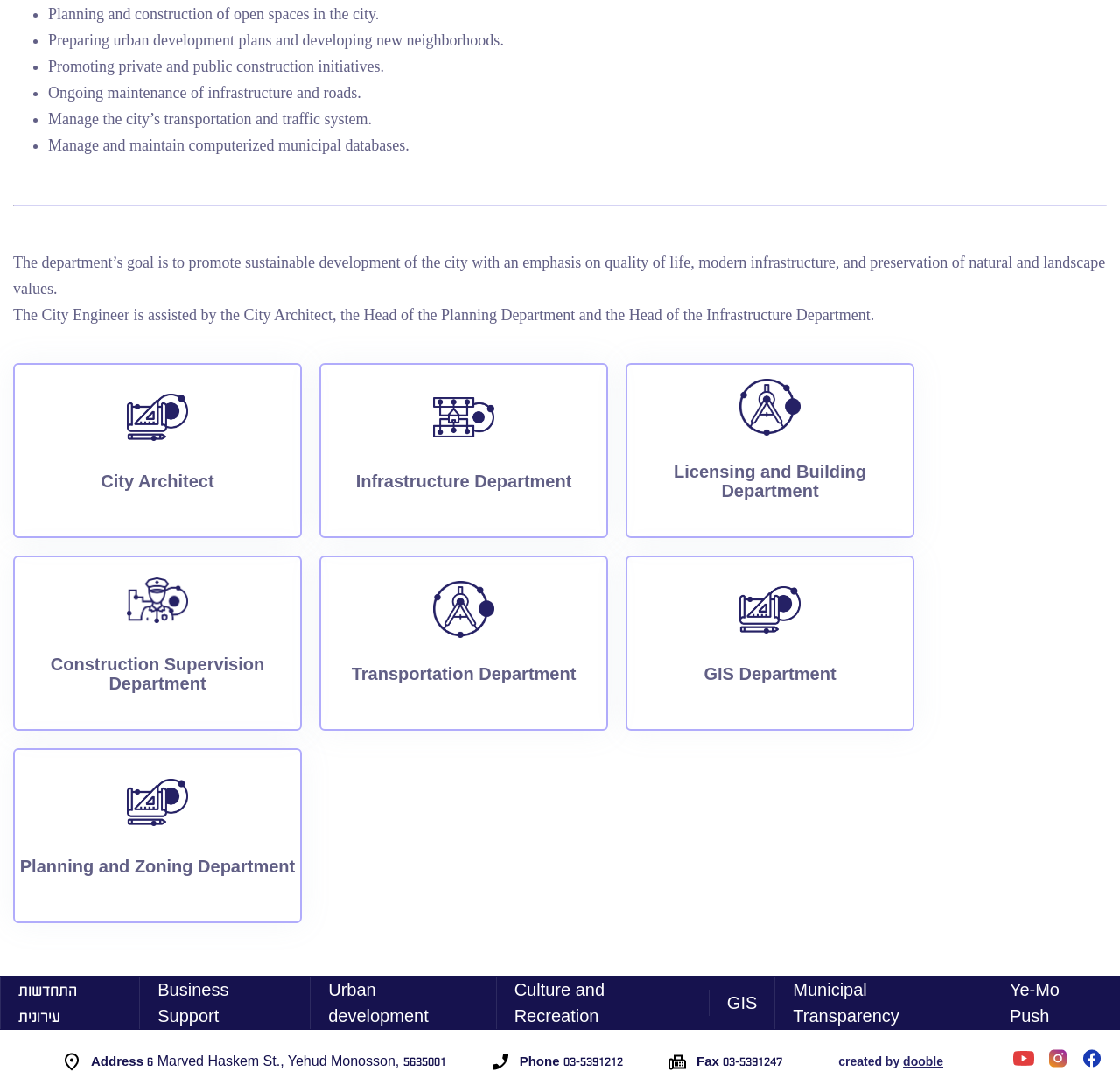Please give the bounding box coordinates of the area that should be clicked to fulfill the following instruction: "Call the phone number". The coordinates should be in the format of four float numbers from 0 to 1, i.e., [left, top, right, bottom].

None